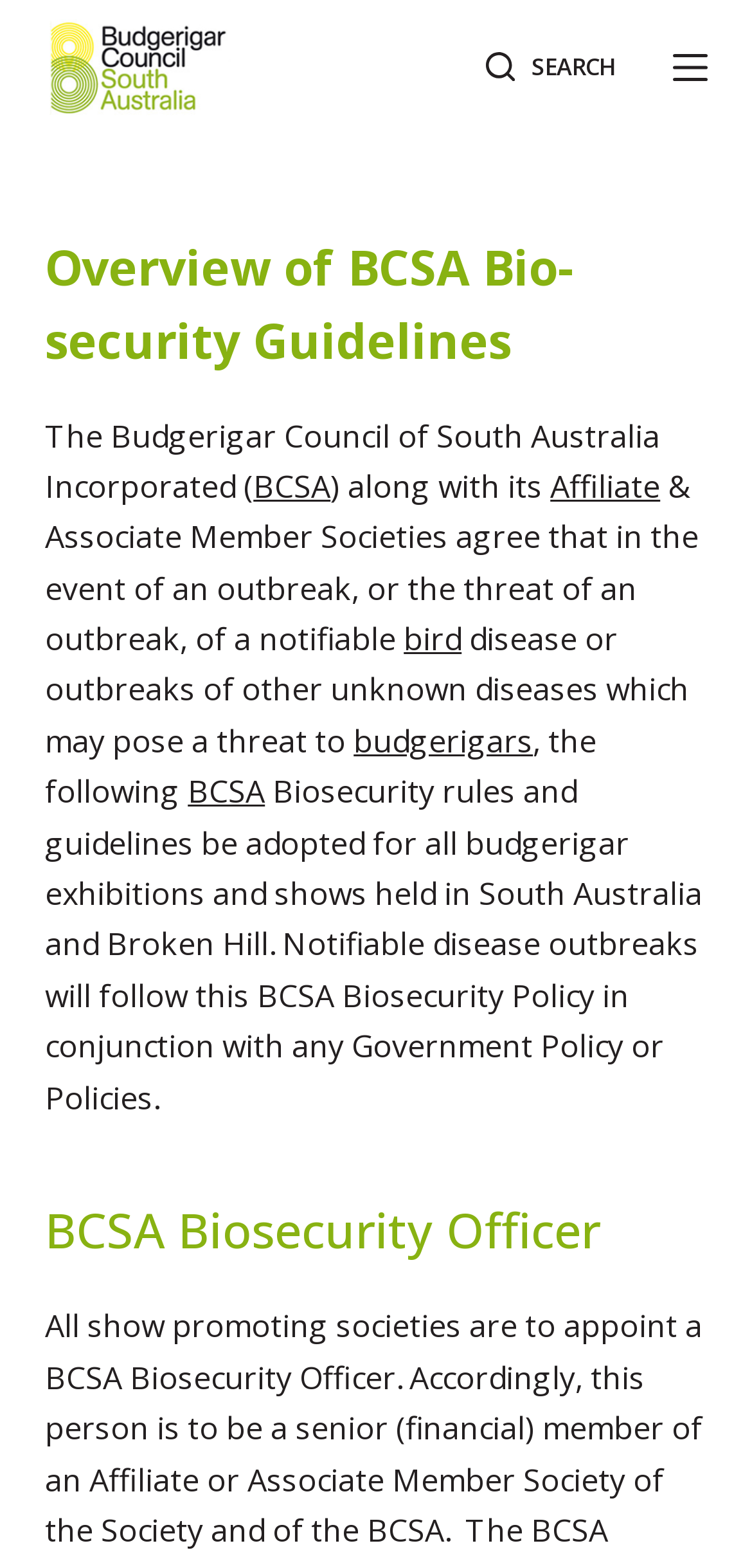Locate the bounding box coordinates of the area where you should click to accomplish the instruction: "read about BCSA Biosecurity Officer".

[0.06, 0.762, 0.94, 0.808]